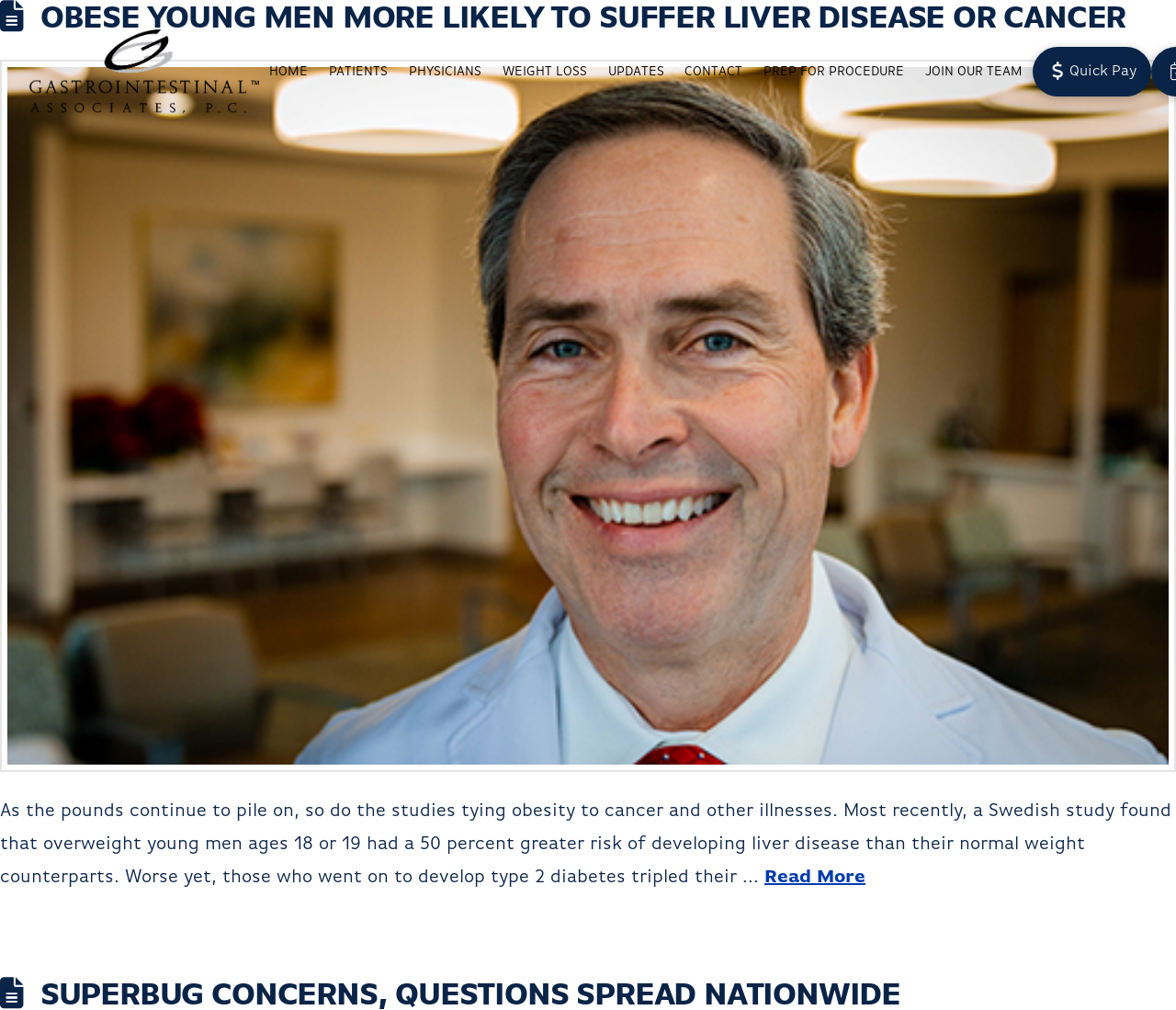Locate the bounding box coordinates of the element to click to perform the following action: 'Click the image of Dr. Charles O'Connor'. The coordinates should be given as four float values between 0 and 1, in the form of [left, top, right, bottom].

[0.025, 0.029, 0.22, 0.113]